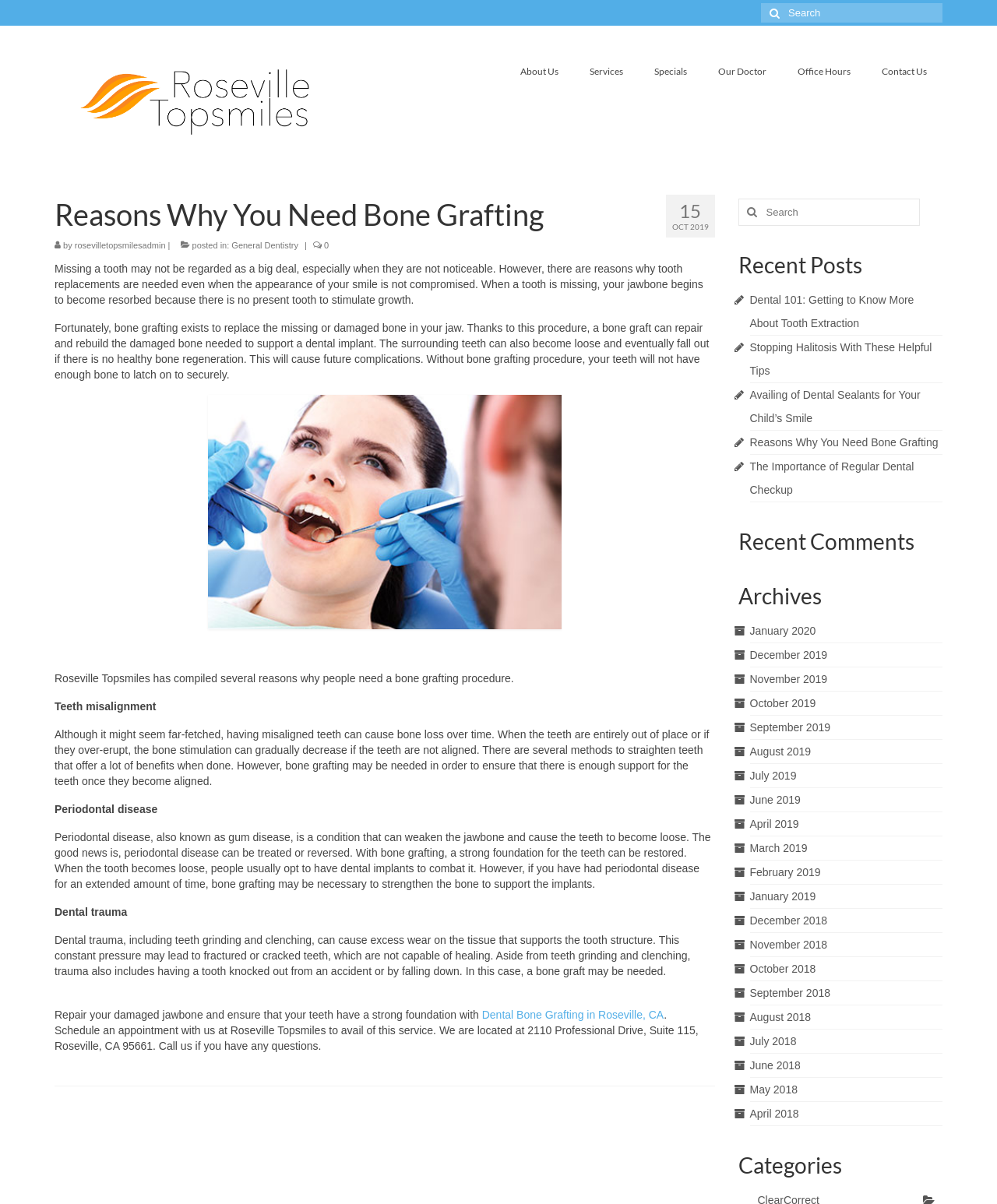Can you find and provide the title of the webpage?

Reasons Why You Need Bone Grafting